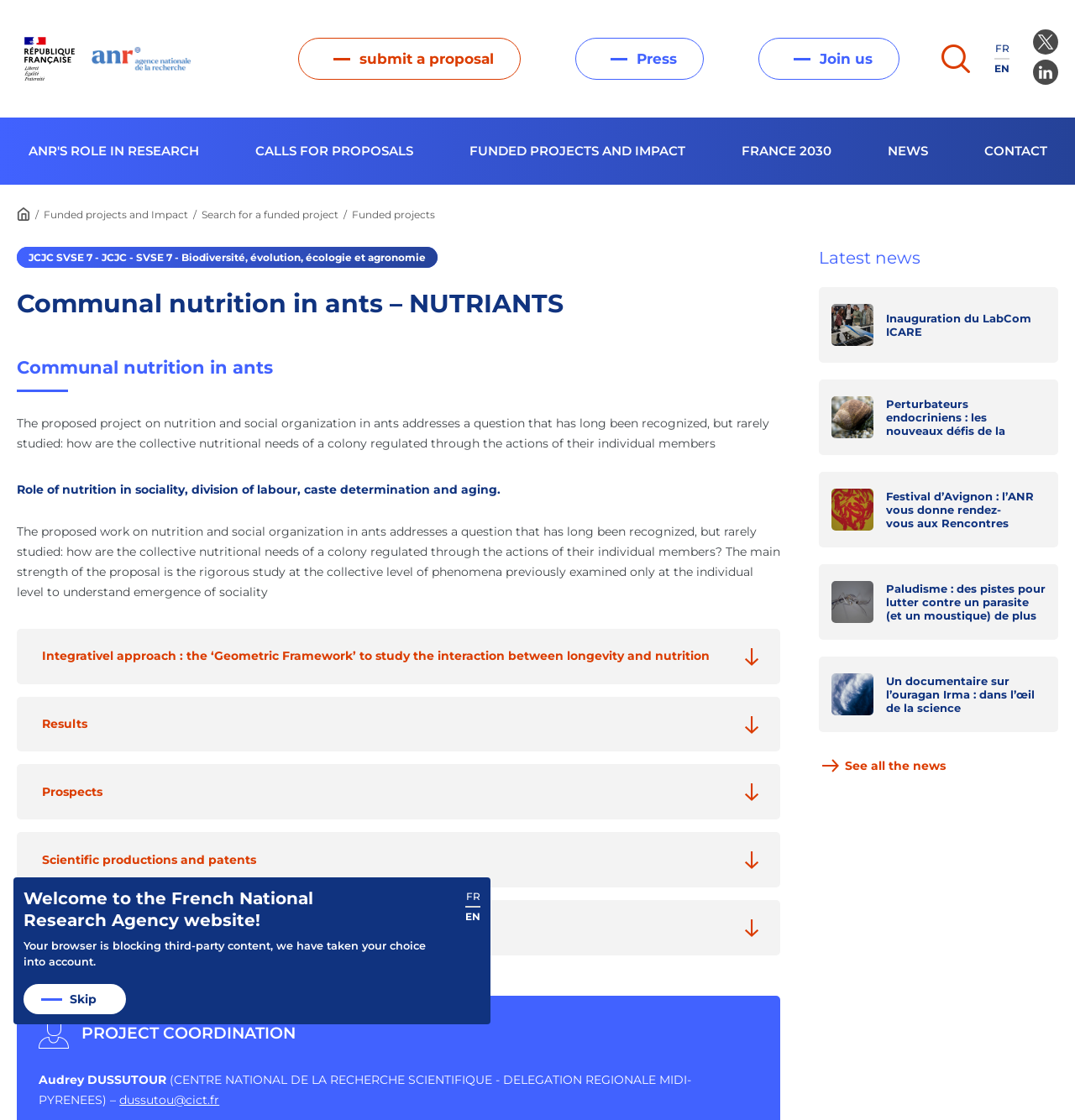Can you give a comprehensive explanation to the question given the content of the image?
What is the topic of the latest news?

The topic of the latest news can be inferred from the link element with the text 'Inauguration du LabCom ICARE' which is located under the 'Latest news' heading, suggesting that the latest news is about the inauguration of LabCom ICARE.